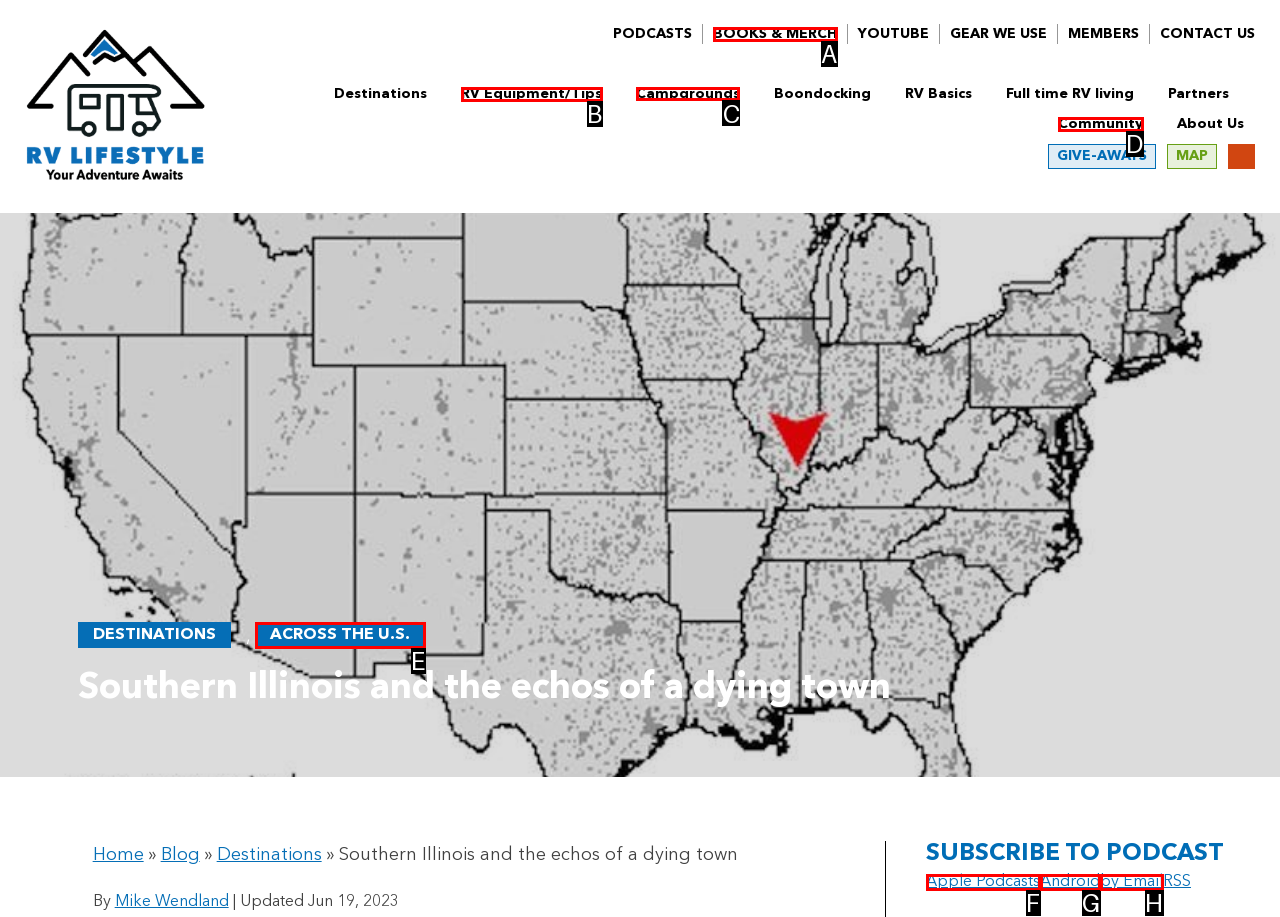Specify which HTML element I should click to complete this instruction: Explore the 'Campgrounds' section Answer with the letter of the relevant option.

C